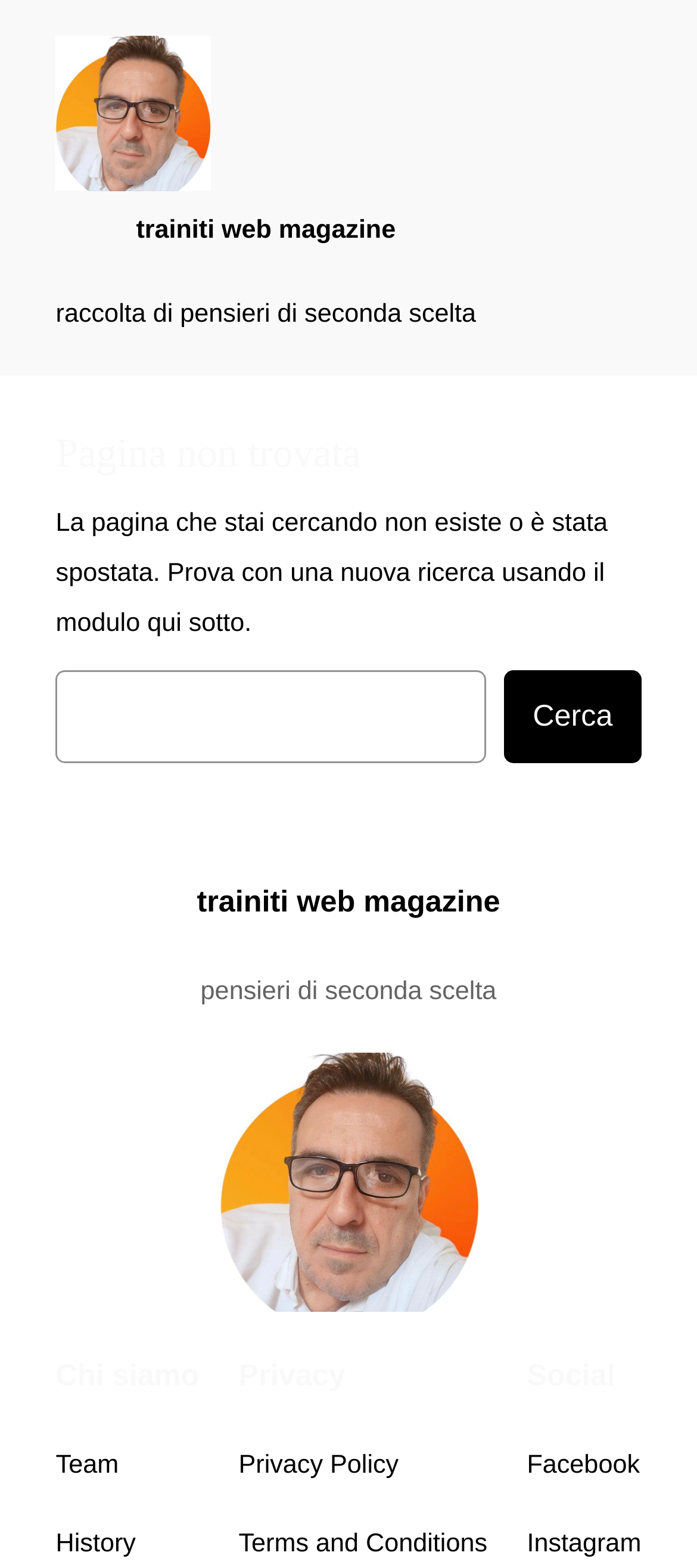What is the name of the website?
Using the image, respond with a single word or phrase.

trainiti web magazine